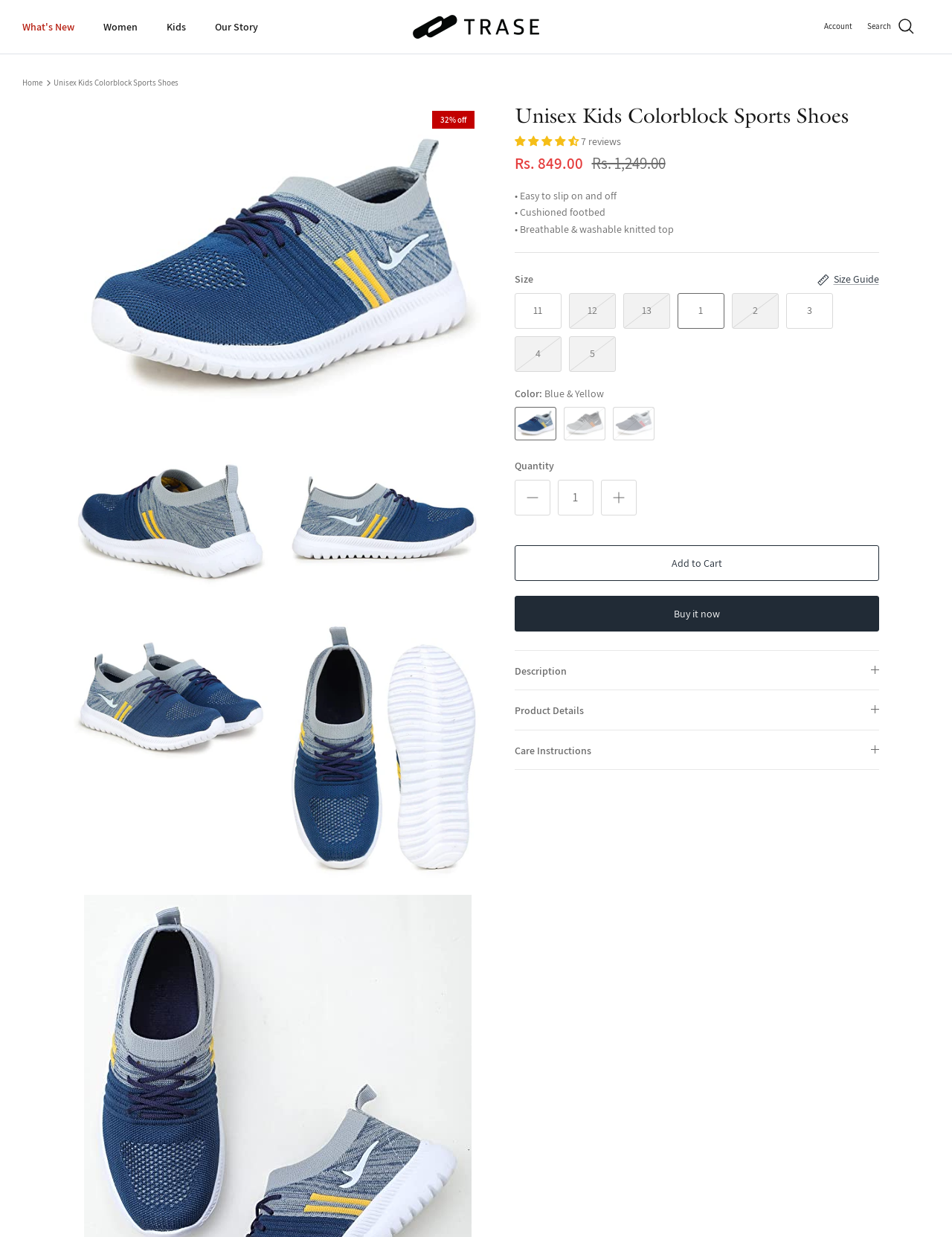What is the current selected size?
Using the image as a reference, give a one-word or short phrase answer.

1